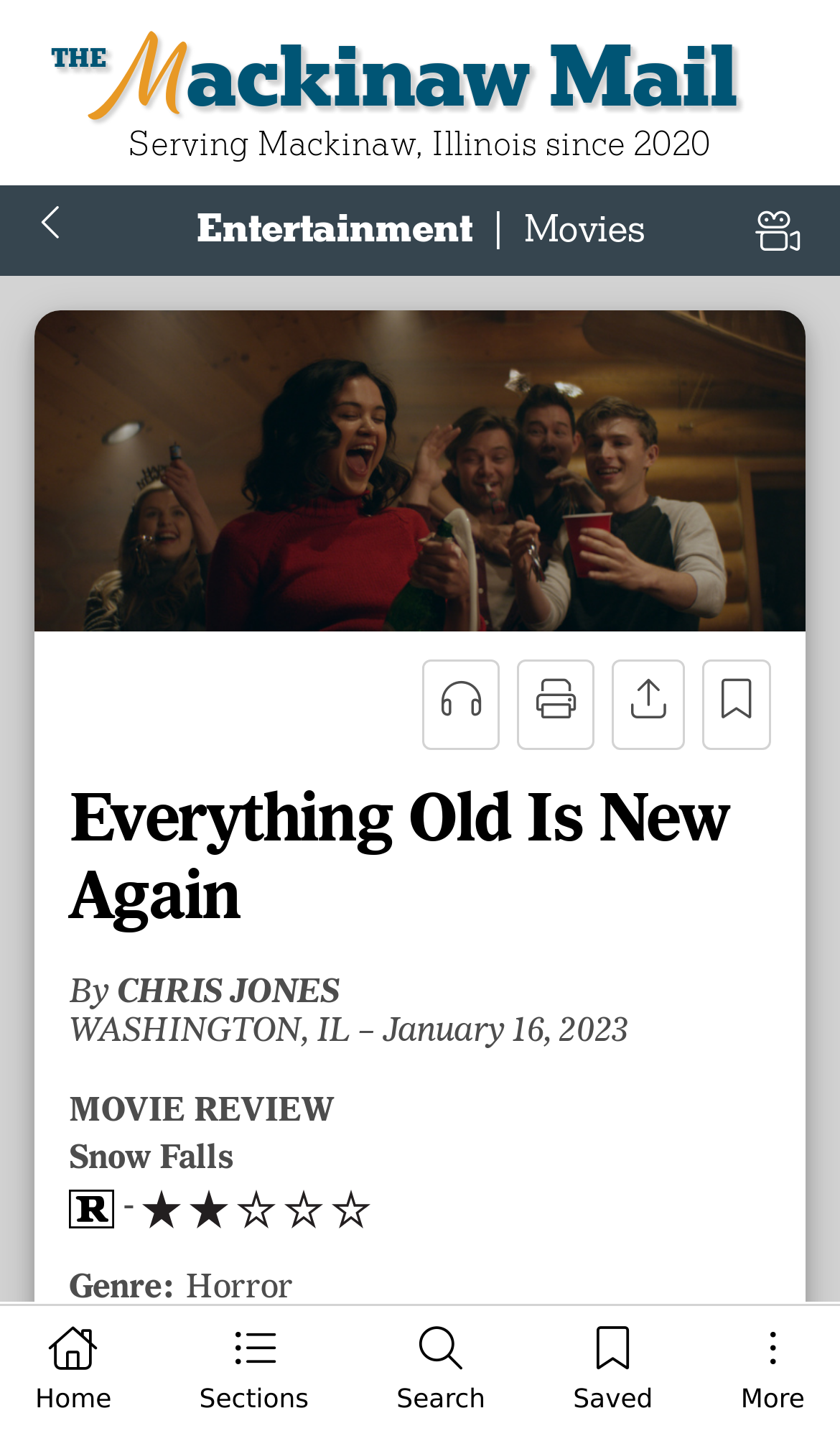Please find and generate the text of the main heading on the webpage.

Everything Old Is New Again